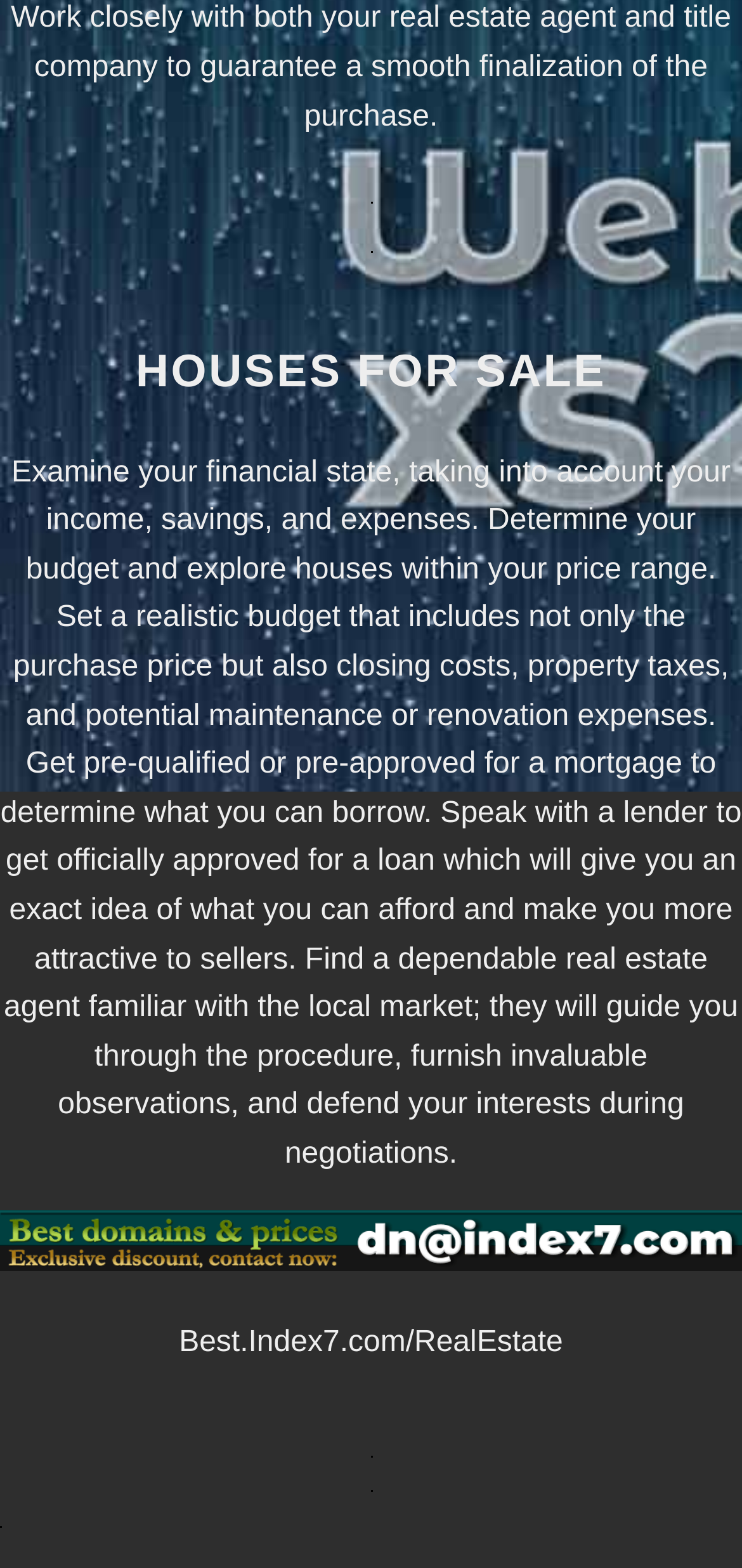Please determine the bounding box coordinates for the element with the description: "alt="dn index"".

[0.0, 0.795, 1.0, 0.816]